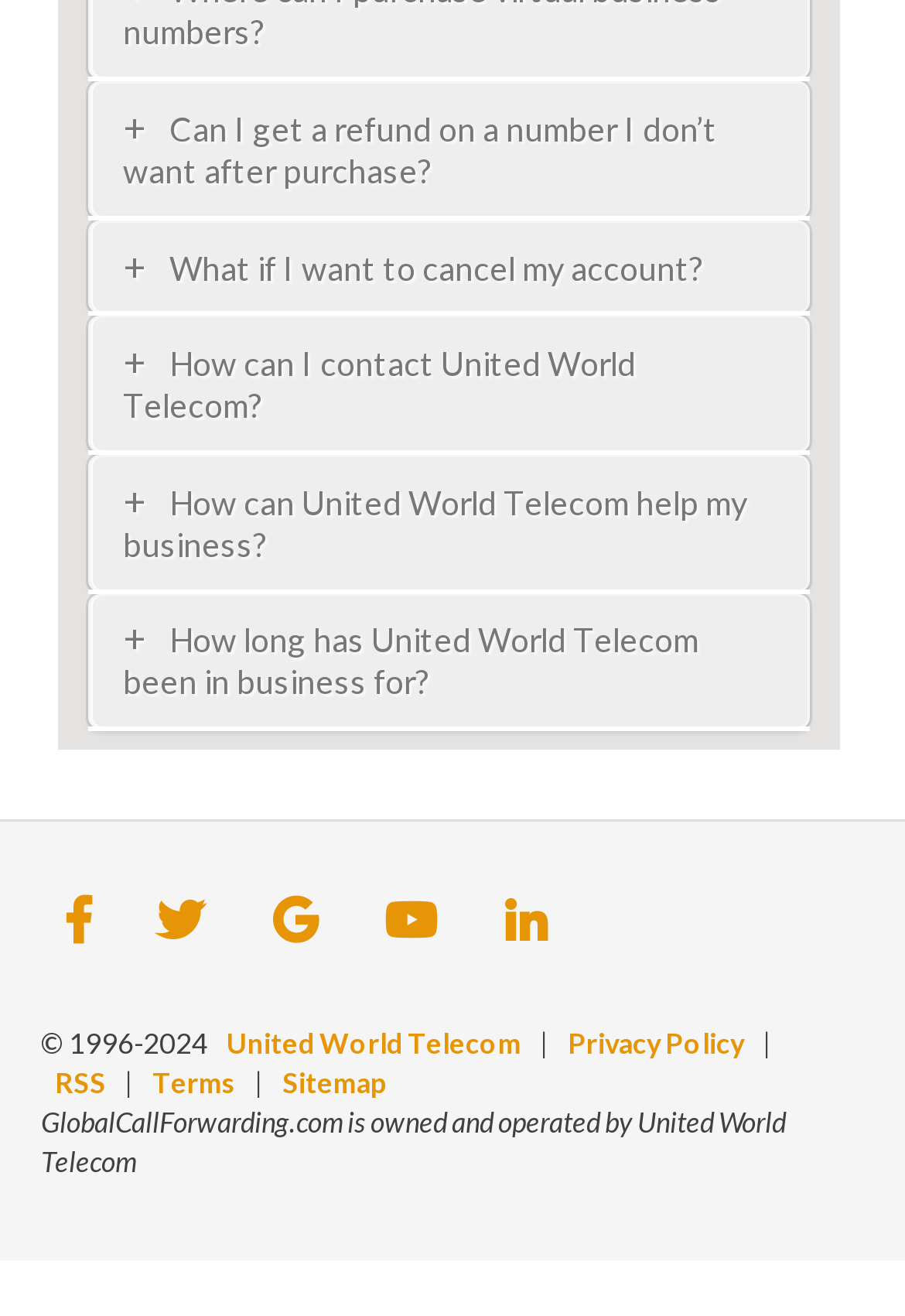Specify the bounding box coordinates (top-left x, top-left y, bottom-right x, bottom-right y) of the UI element in the screenshot that matches this description: United World Telecom

[0.235, 0.78, 0.592, 0.806]